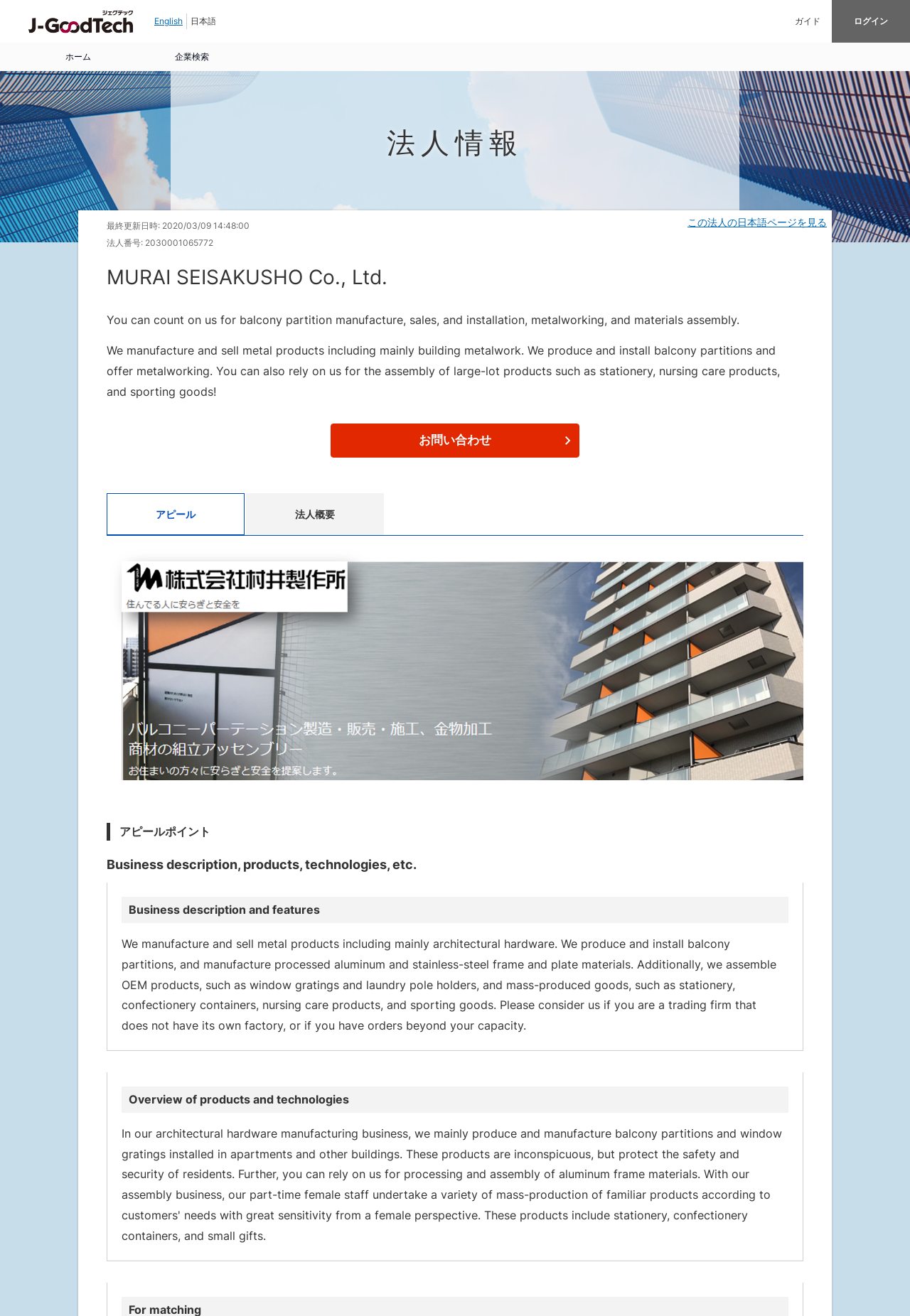What is the purpose of the 'お問い合わせ' button?
Examine the webpage screenshot and provide an in-depth answer to the question.

The 'お問い合わせ' button is likely used for contacting the company for inquiries or requests, as it is a common phrase used in Japanese websites for contact or inquiry purposes.